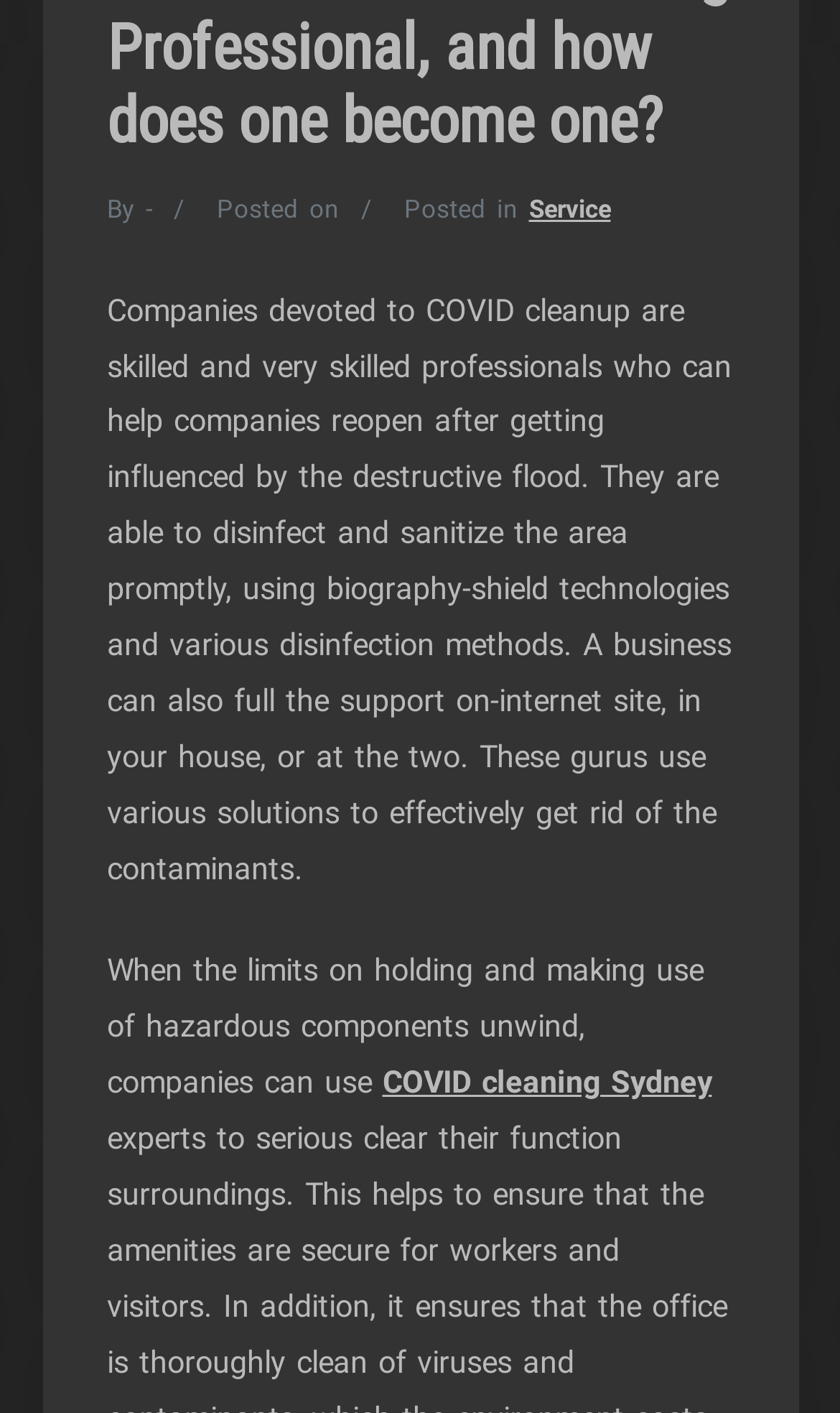Determine the bounding box coordinates for the UI element with the following description: "COVID cleaning Sydney". The coordinates should be four float numbers between 0 and 1, represented as [left, top, right, bottom].

[0.455, 0.754, 0.847, 0.78]